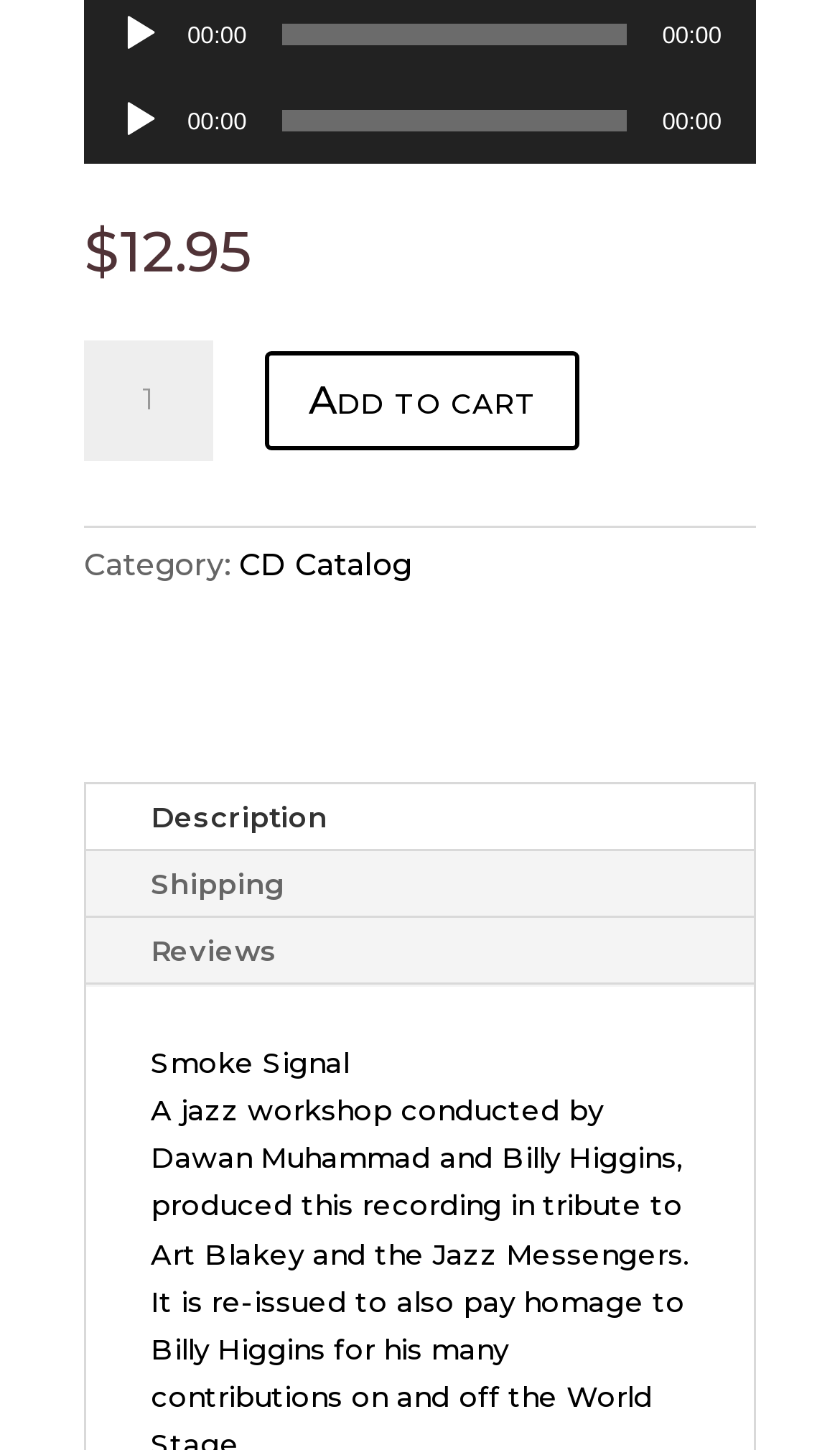Please give a one-word or short phrase response to the following question: 
What is the function of the button with the text 'Add to cart 5'?

Add to cart